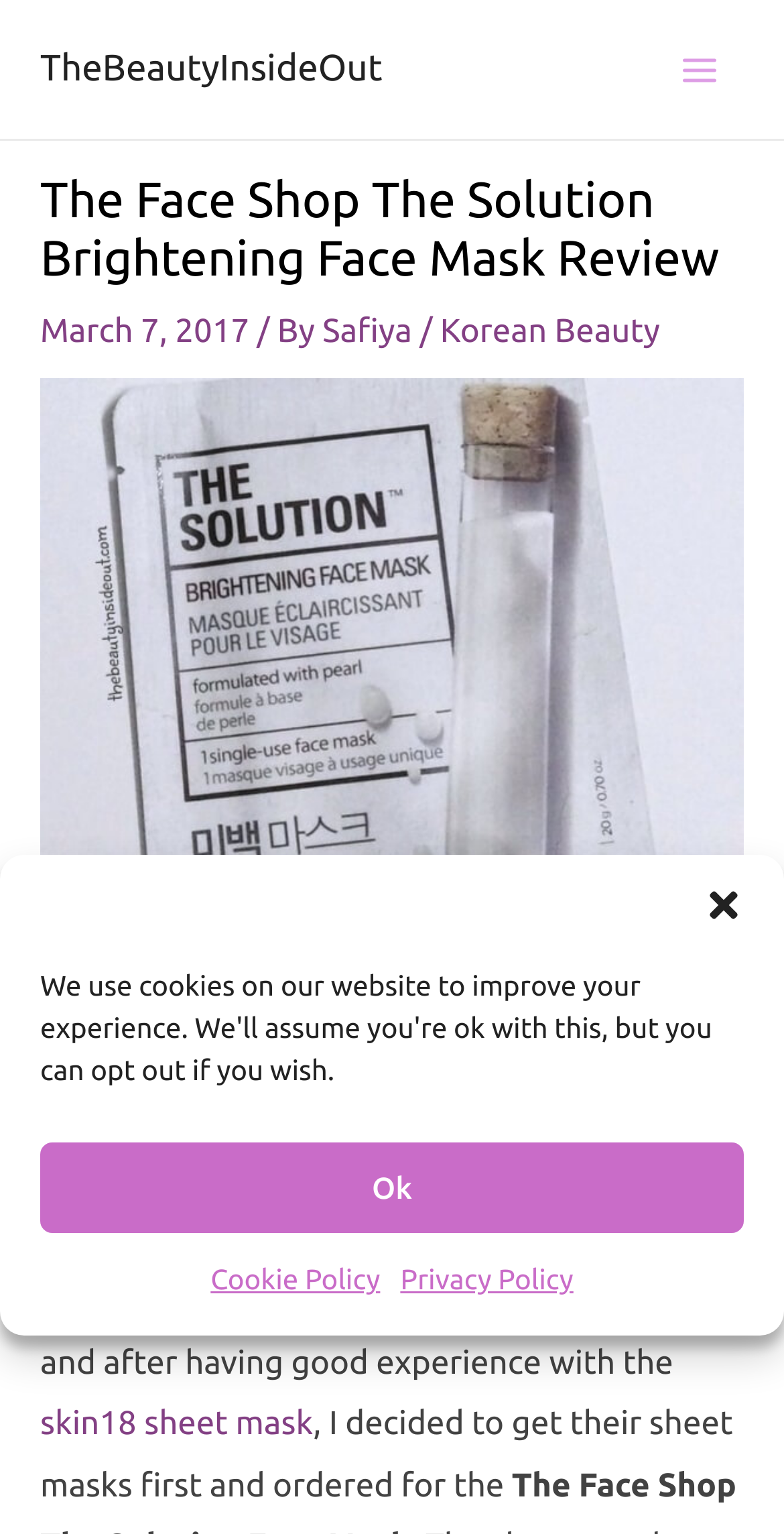Can you pinpoint the bounding box coordinates for the clickable element required for this instruction: "click the close dialog button"? The coordinates should be four float numbers between 0 and 1, i.e., [left, top, right, bottom].

[0.897, 0.577, 0.949, 0.603]